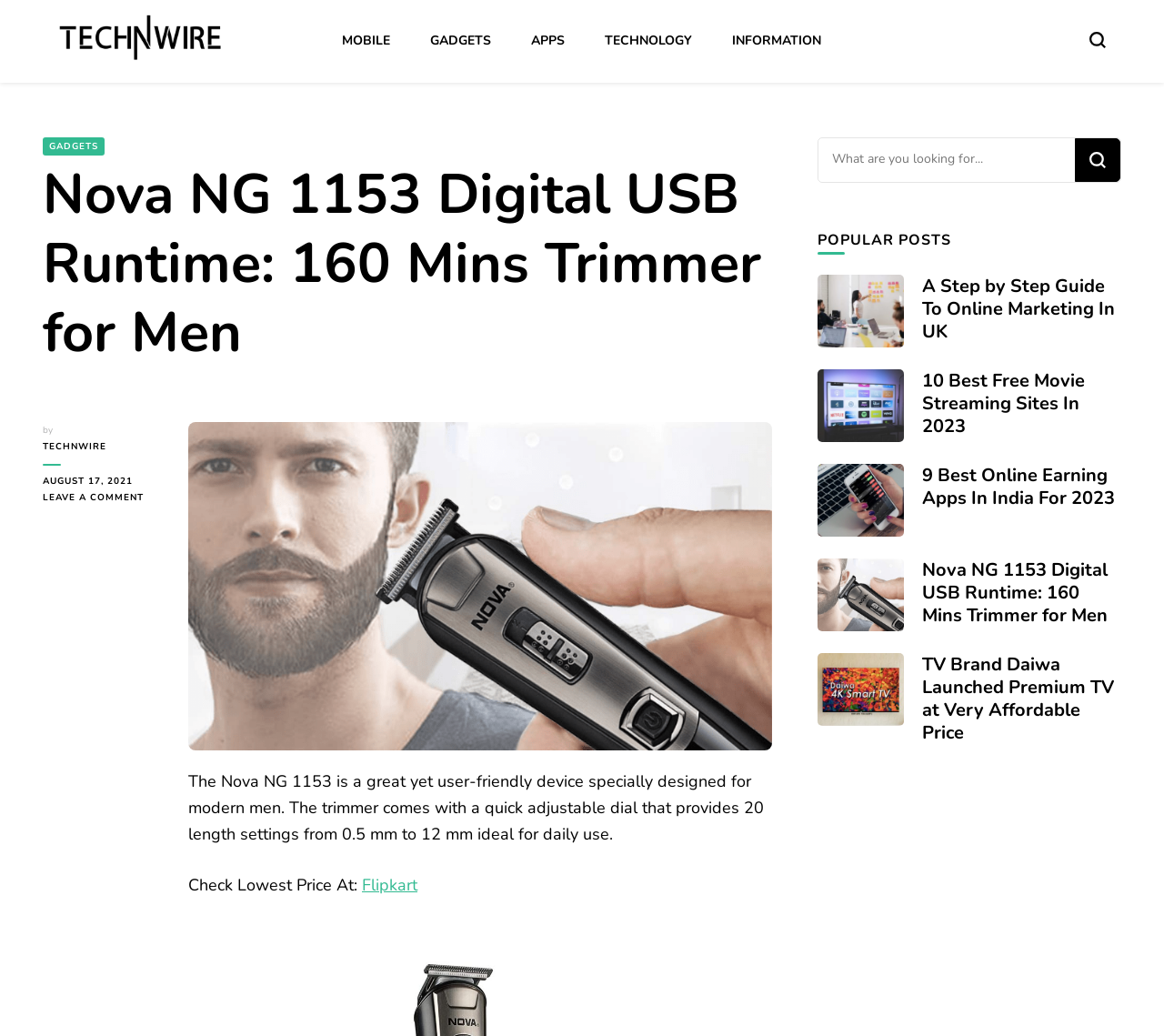Where can I check the lowest price of the trimmer?
Use the information from the image to give a detailed answer to the question.

The link to check the lowest price of the trimmer is provided as 'Check Lowest Price At:' followed by a link to Flipkart, as mentioned in the StaticText 'Check Lowest Price At:' and the link 'Flipkart'.